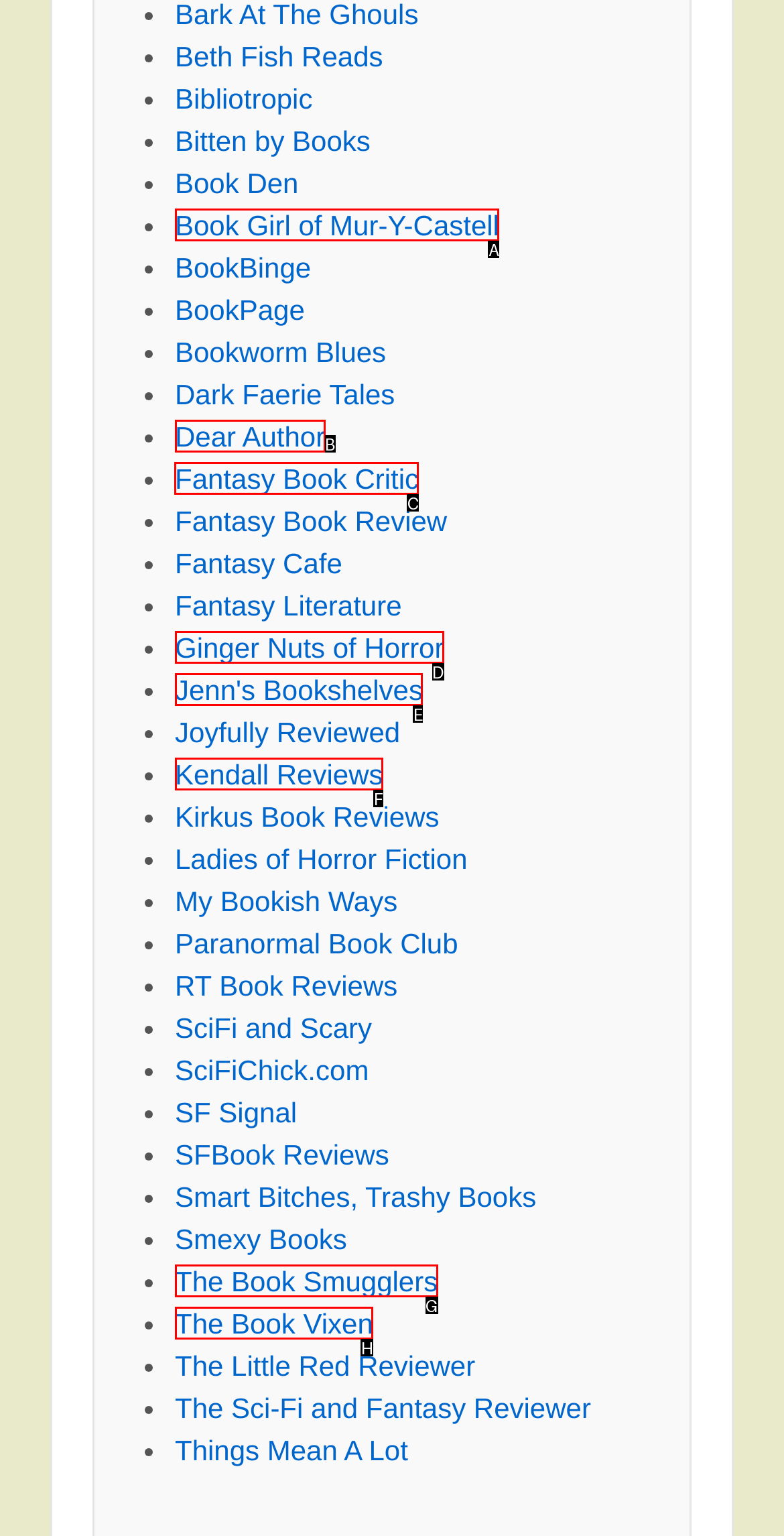Determine which element should be clicked for this task: Check out Fantasy Book Critic
Answer with the letter of the selected option.

C